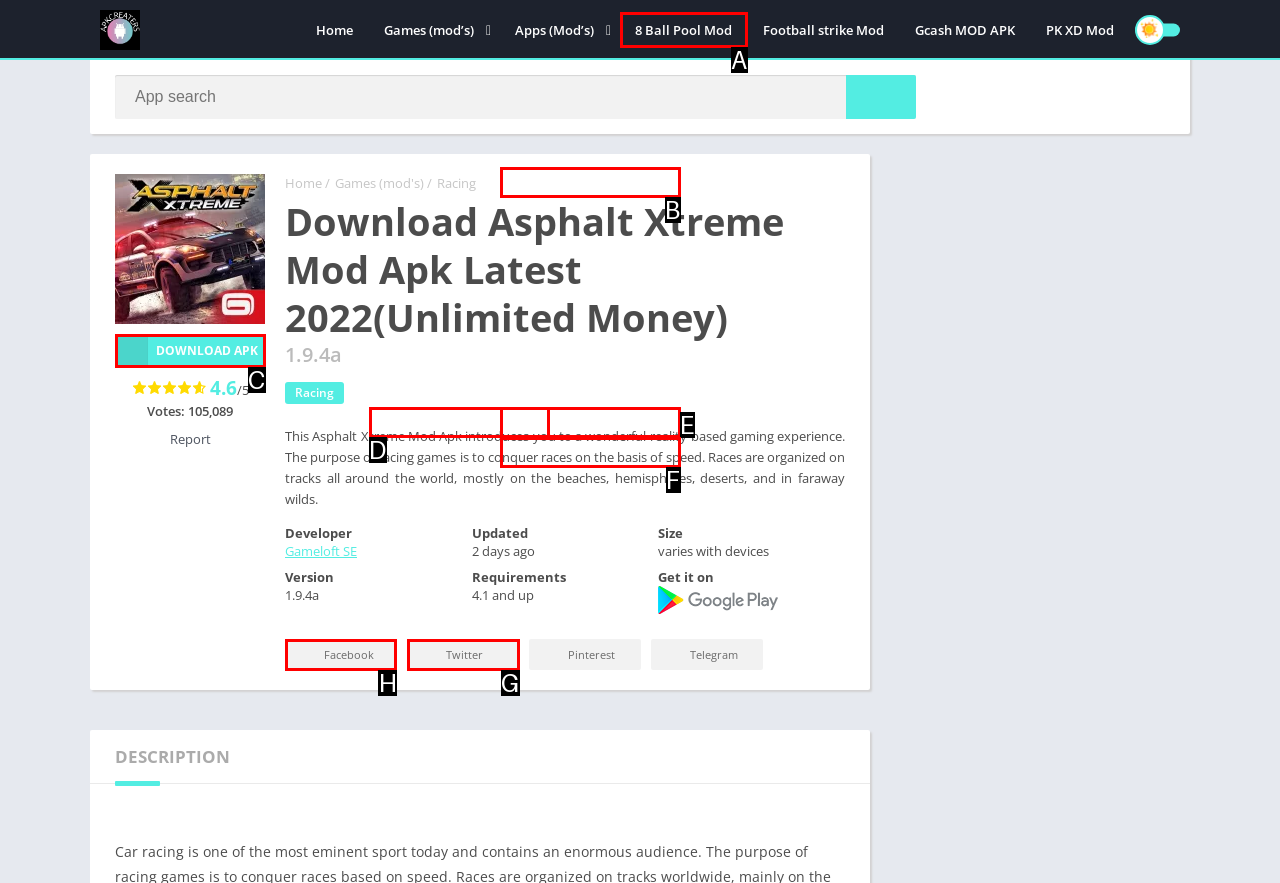Which HTML element should be clicked to complete the following task: Follow the developer on Facebook?
Answer with the letter corresponding to the correct choice.

H